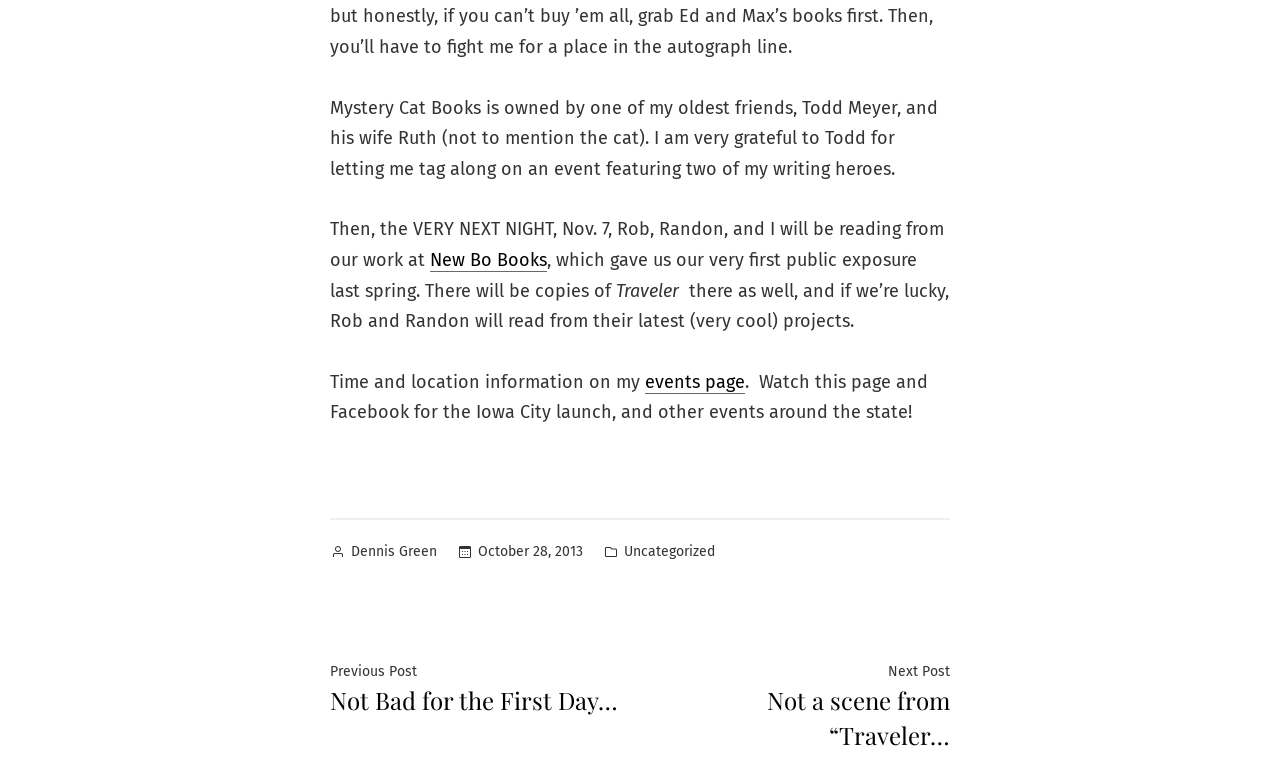Who is the author of the latest article?
Using the image, give a concise answer in the form of a single word or short phrase.

Dennis Green